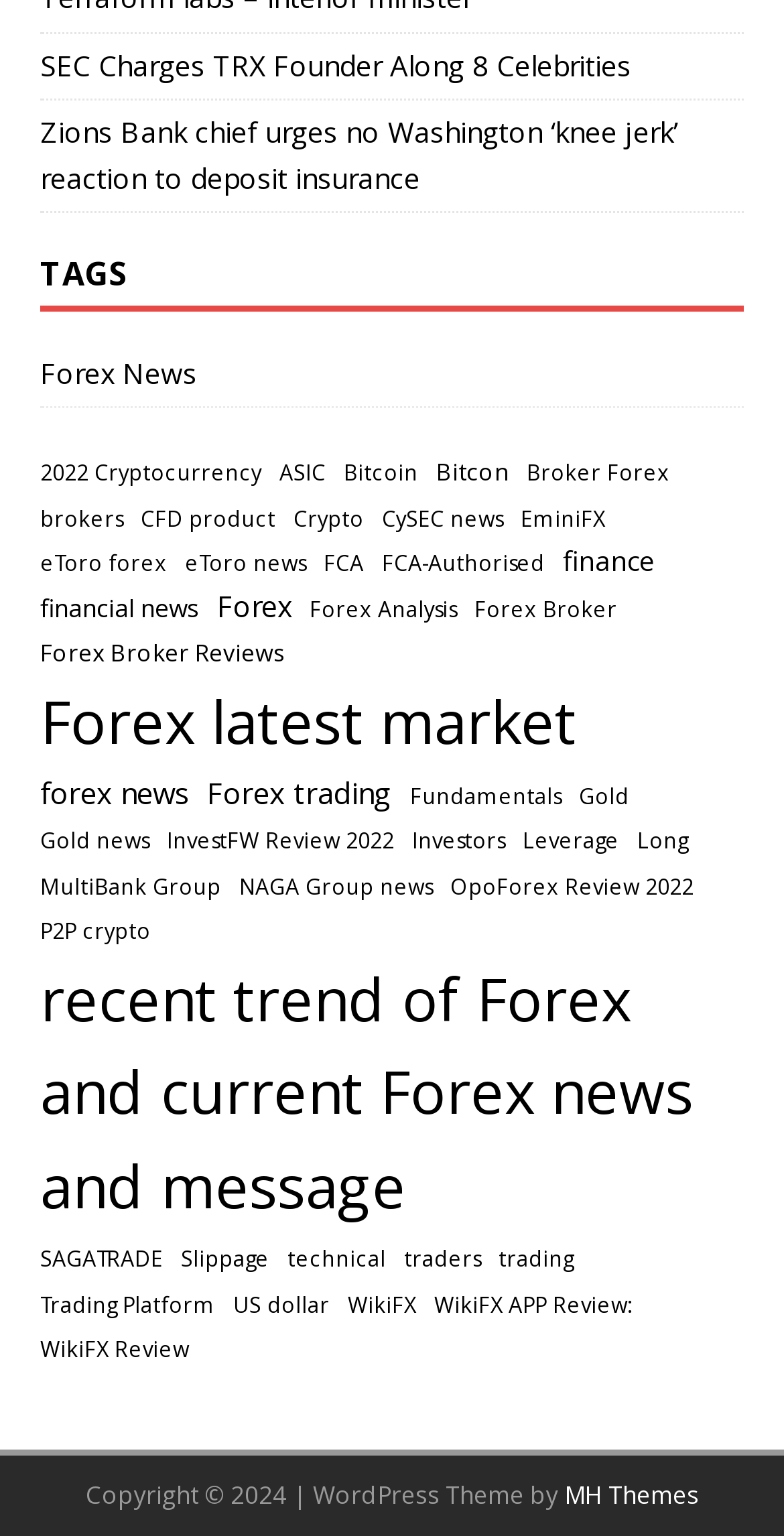Please determine the bounding box coordinates of the section I need to click to accomplish this instruction: "View Bitcoin news".

[0.438, 0.297, 0.533, 0.32]